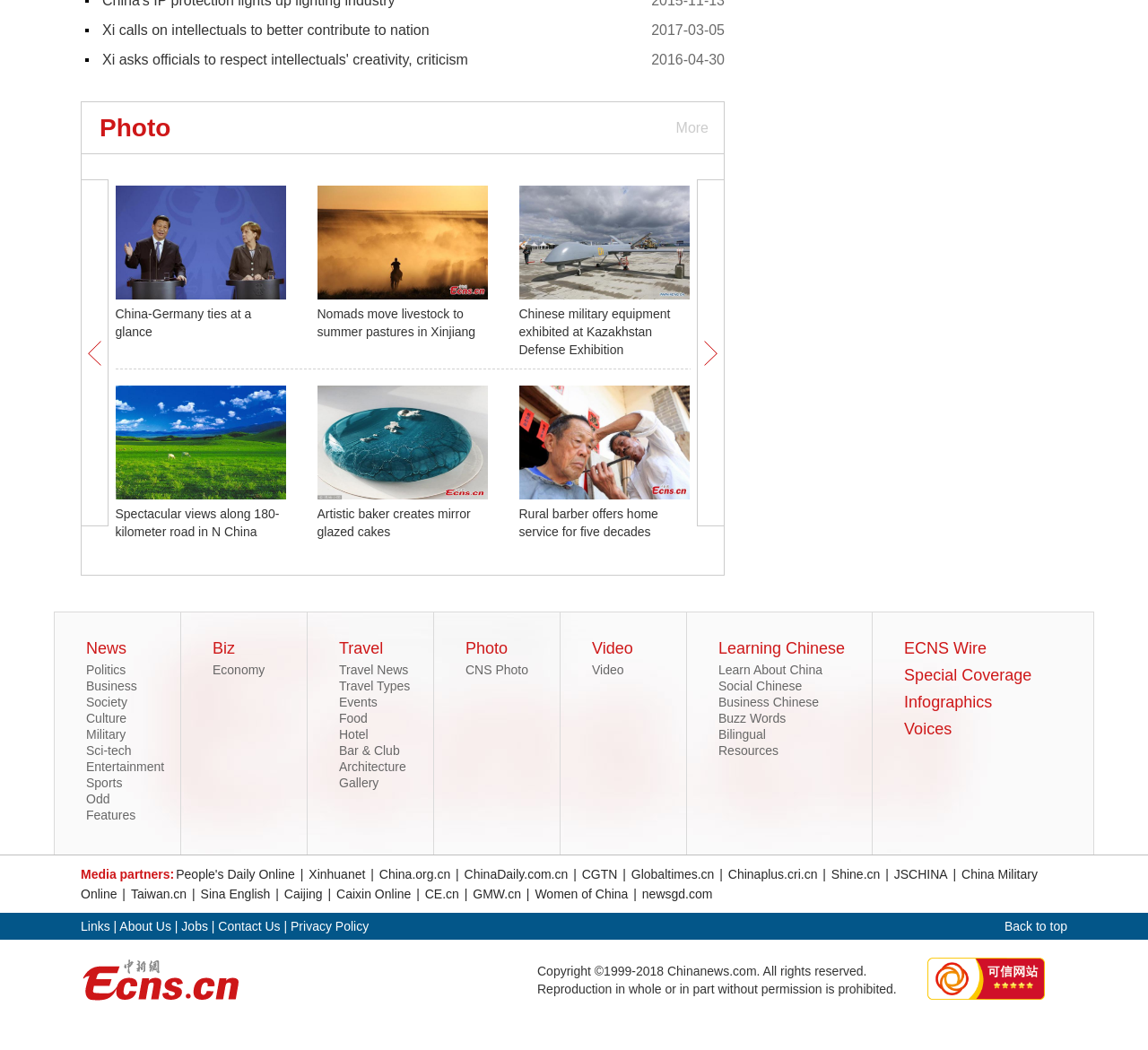Provide a one-word or brief phrase answer to the question:
How many news articles are listed on the webpage?

15